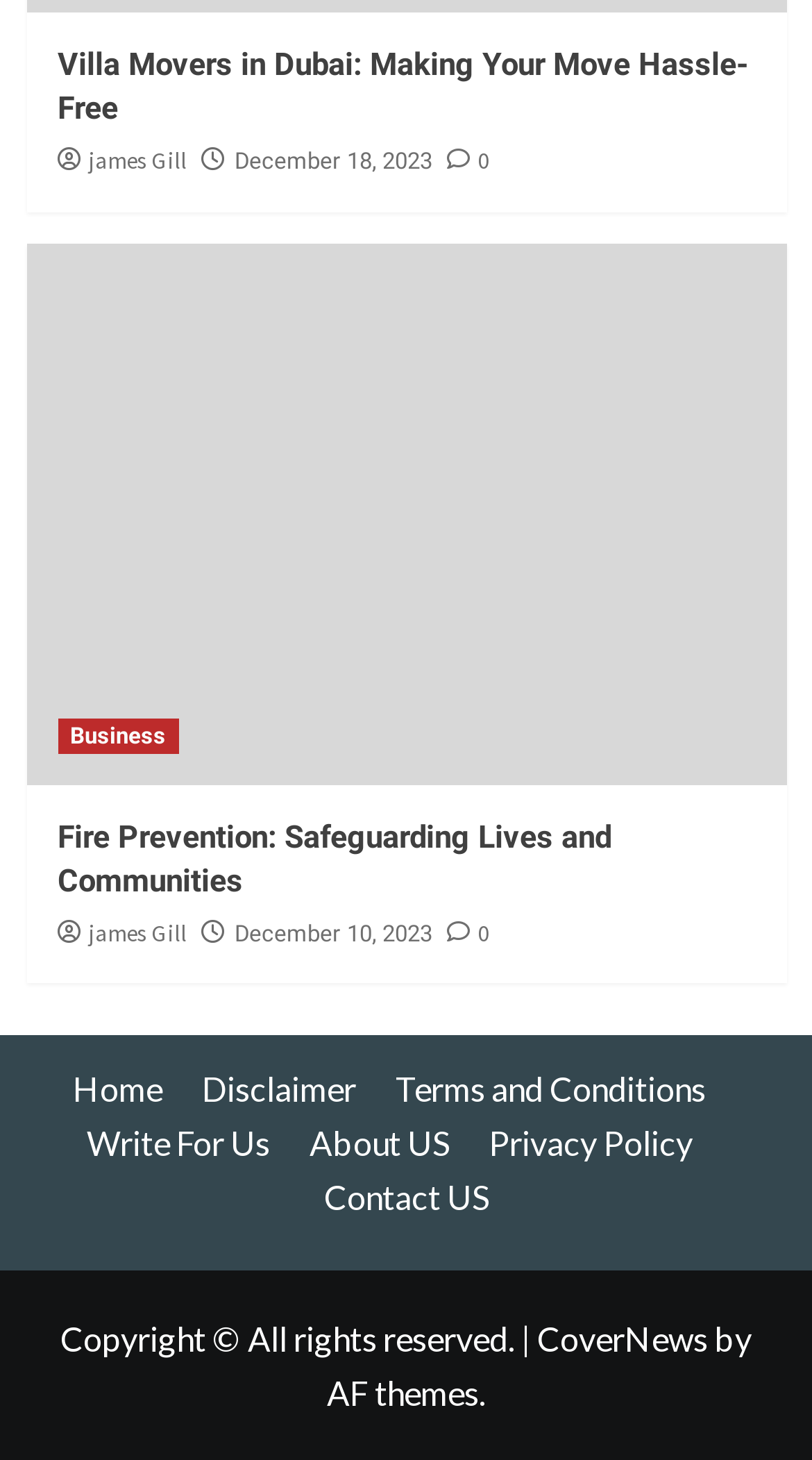Provide a brief response using a word or short phrase to this question:
What is the topic of the first article?

Villa Movers in Dubai